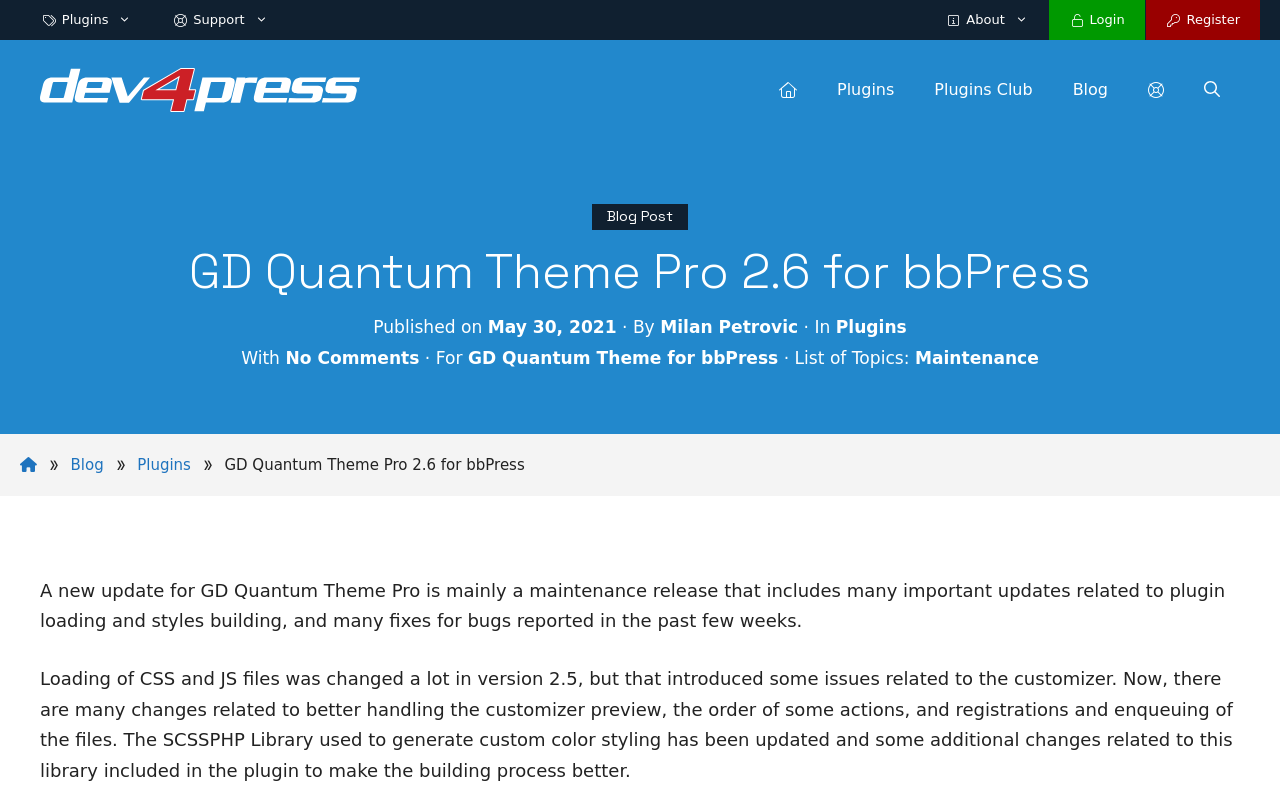Provide a one-word or one-phrase answer to the question:
What is the topic of the blog post?

Plugins